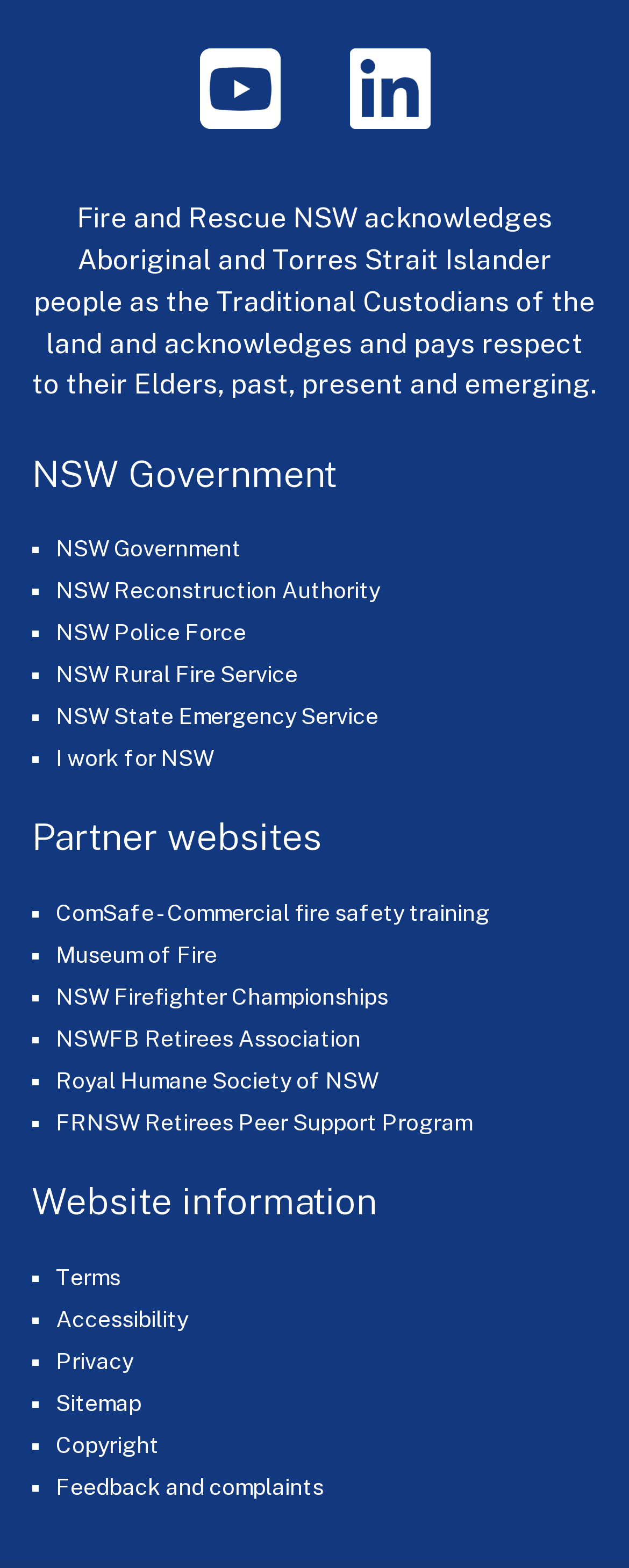From the webpage screenshot, predict the bounding box of the UI element that matches this description: "Terms".

[0.088, 0.806, 0.191, 0.823]